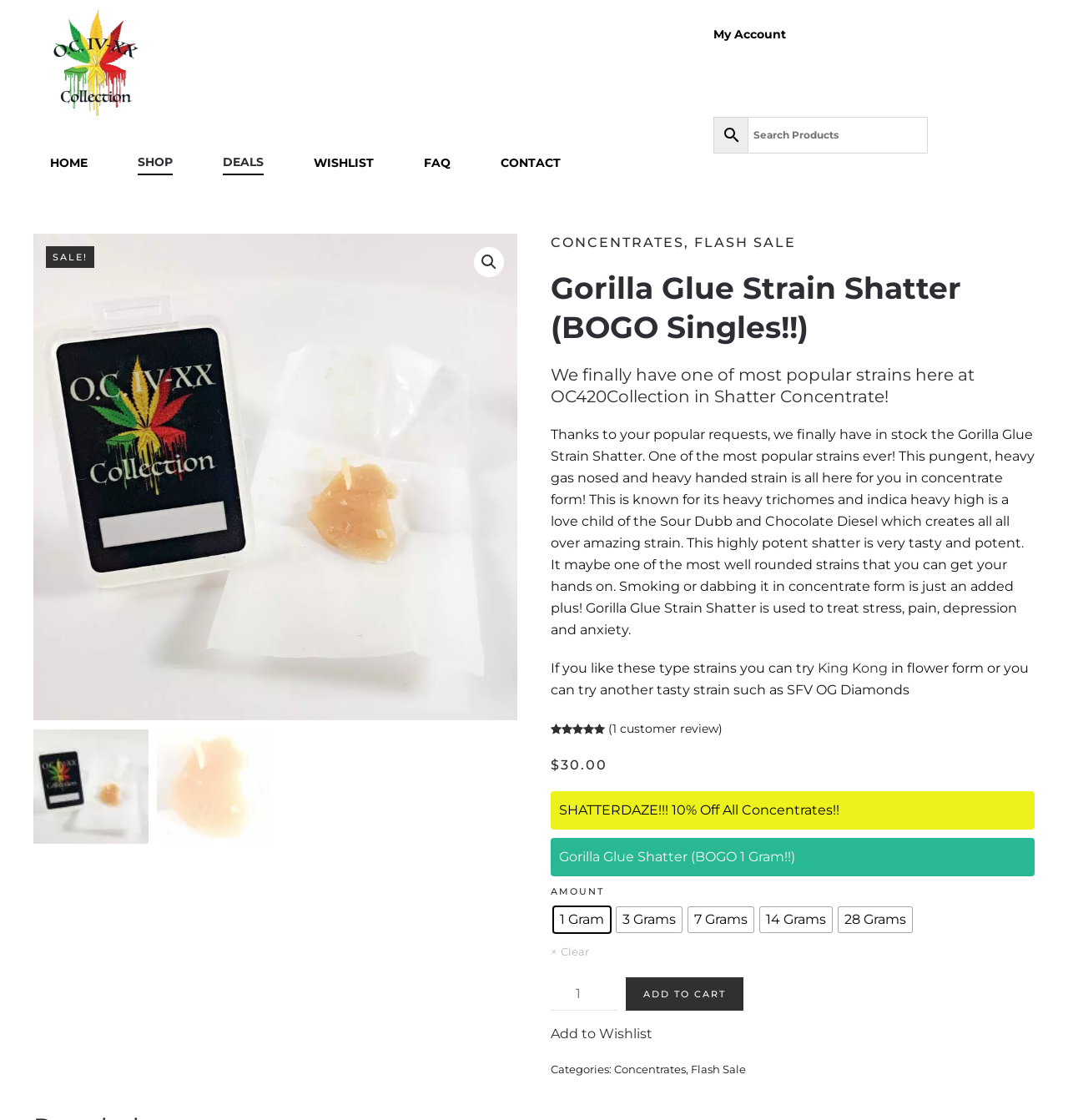What is the discount on all concentrates?
Look at the screenshot and respond with a single word or phrase.

10% Off